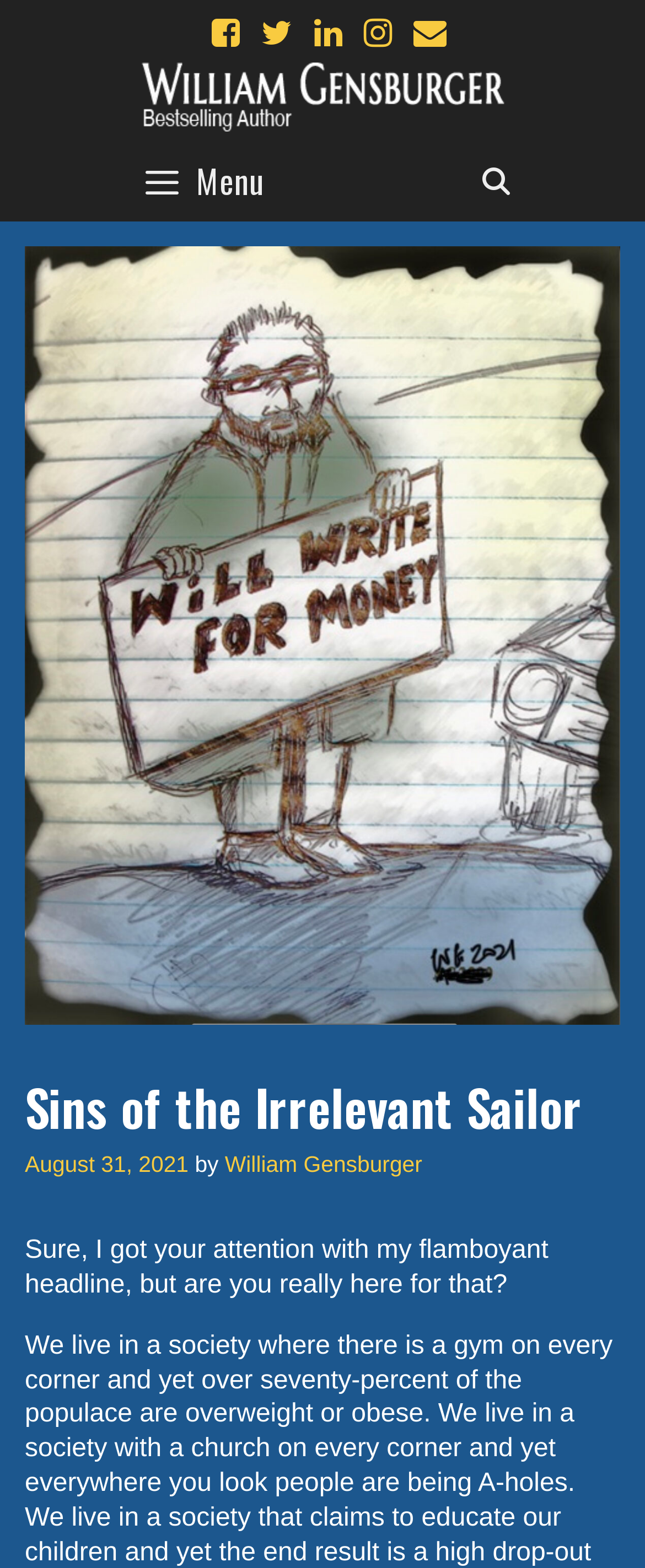Give a one-word or one-phrase response to the question:
How many social media links are available?

5